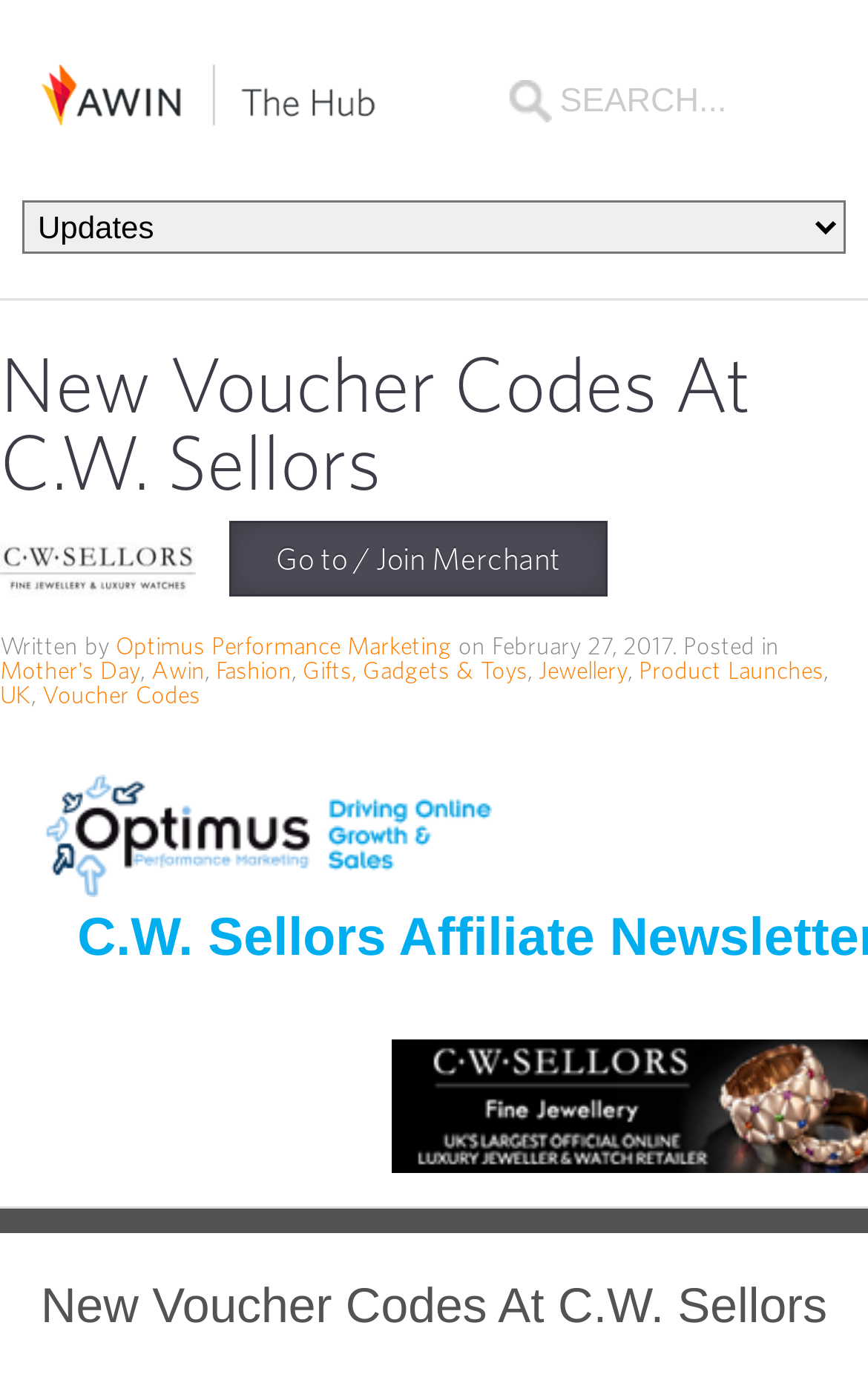What is the name of the affiliate program? Look at the image and give a one-word or short phrase answer.

Optimus Performance Marketing